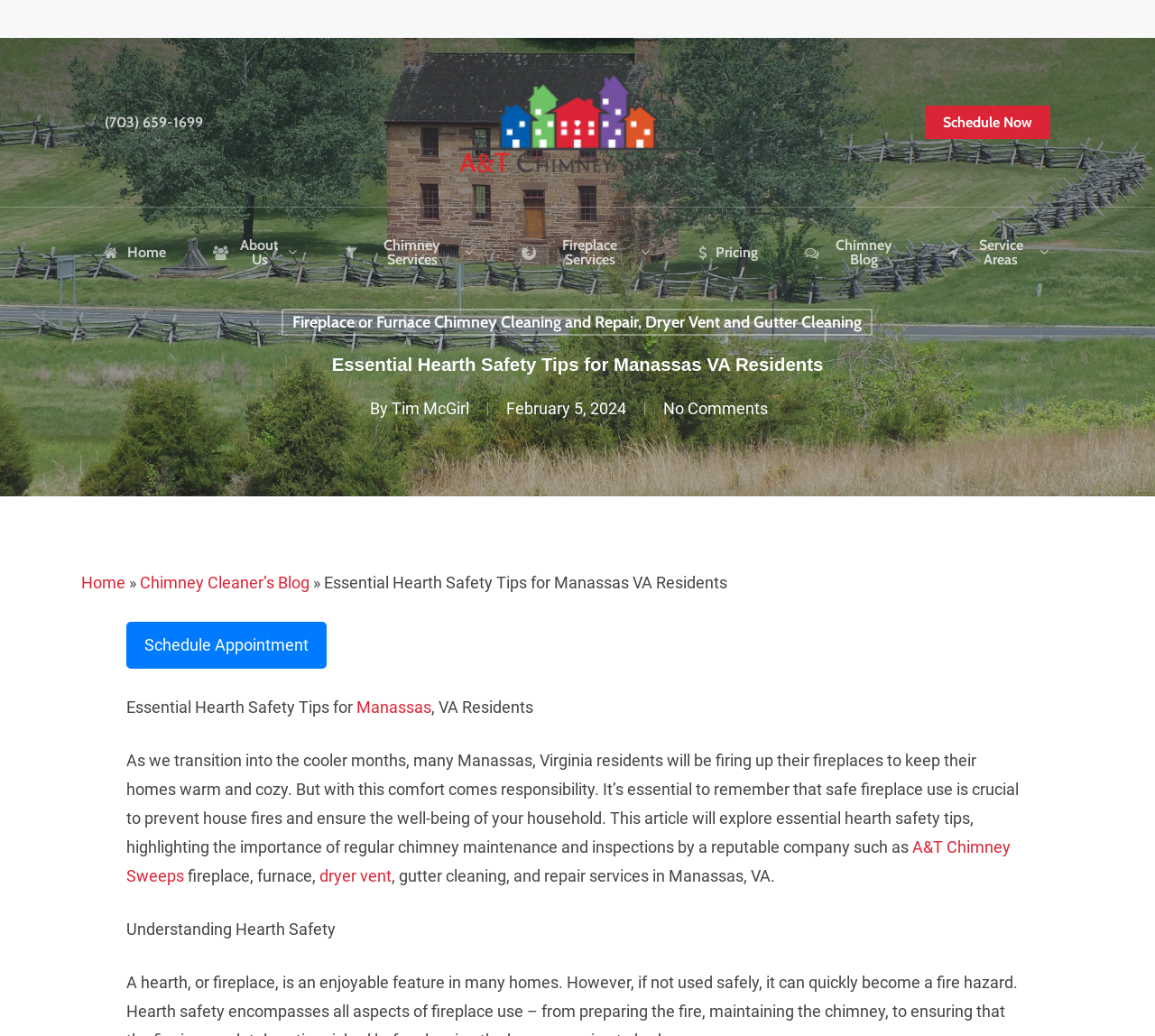Please identify the primary heading of the webpage and give its text content.

Essential Hearth Safety Tips for Manassas VA Residents